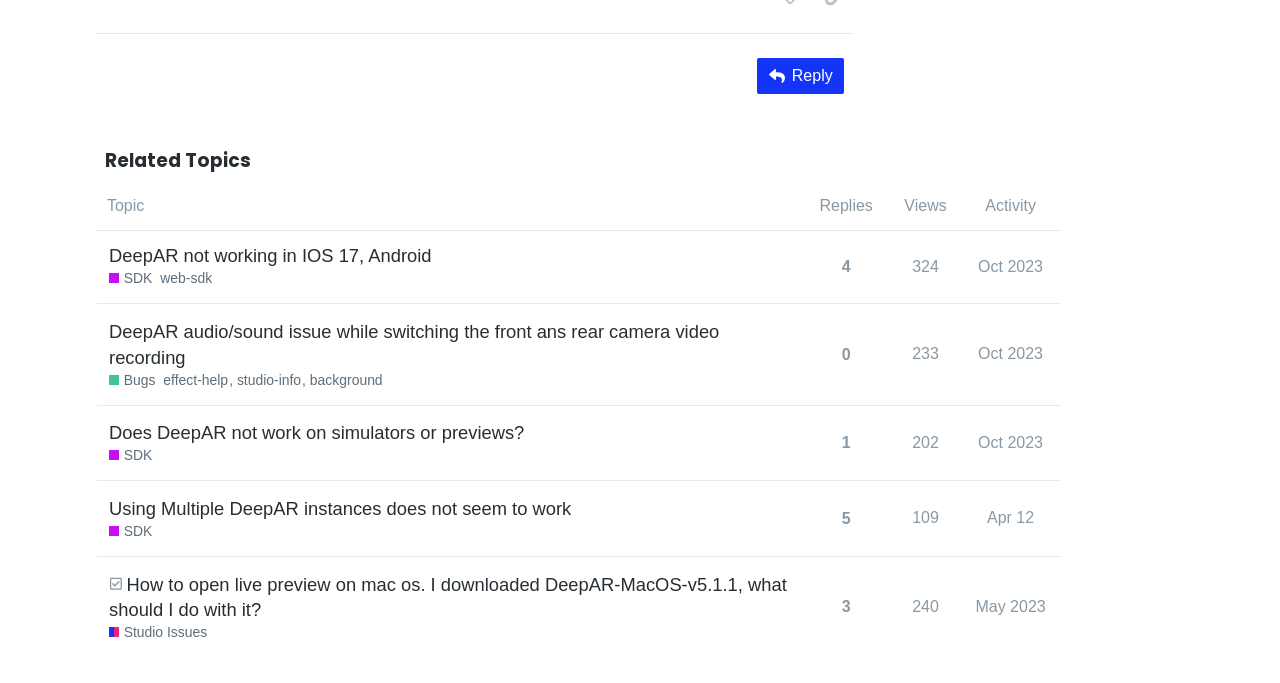By analyzing the image, answer the following question with a detailed response: What is the topic of the first row?

I looked at the table with the heading 'Related Topics' and found the first row, which has a heading 'DeepAR not working in IOS 17, Android'.